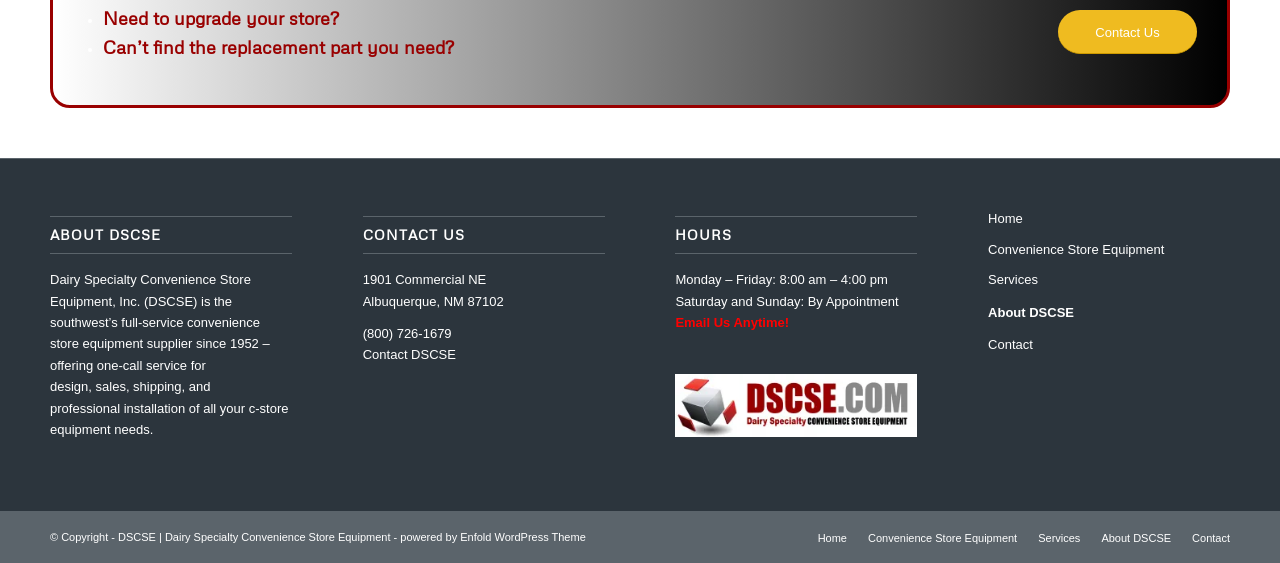What are the business hours of DSCSE on Saturday and Sunday?
Using the image as a reference, answer the question with a short word or phrase.

By Appointment